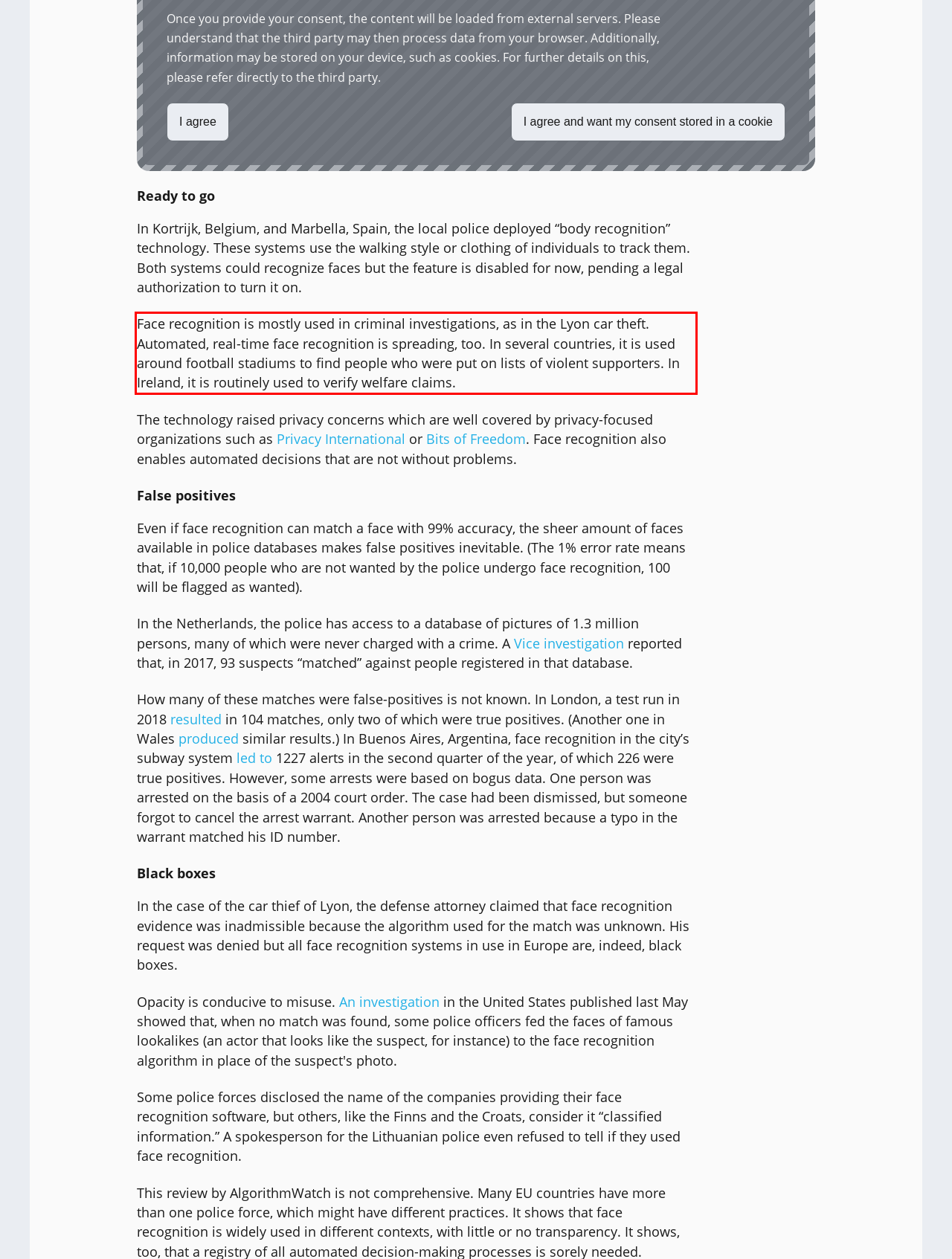View the screenshot of the webpage and identify the UI element surrounded by a red bounding box. Extract the text contained within this red bounding box.

Face recognition is mostly used in criminal investigations, as in the Lyon car theft. Automated, real-time face recognition is spreading, too. In several countries, it is used around football stadiums to find people who were put on lists of violent supporters. In Ireland, it is routinely used to verify welfare claims.